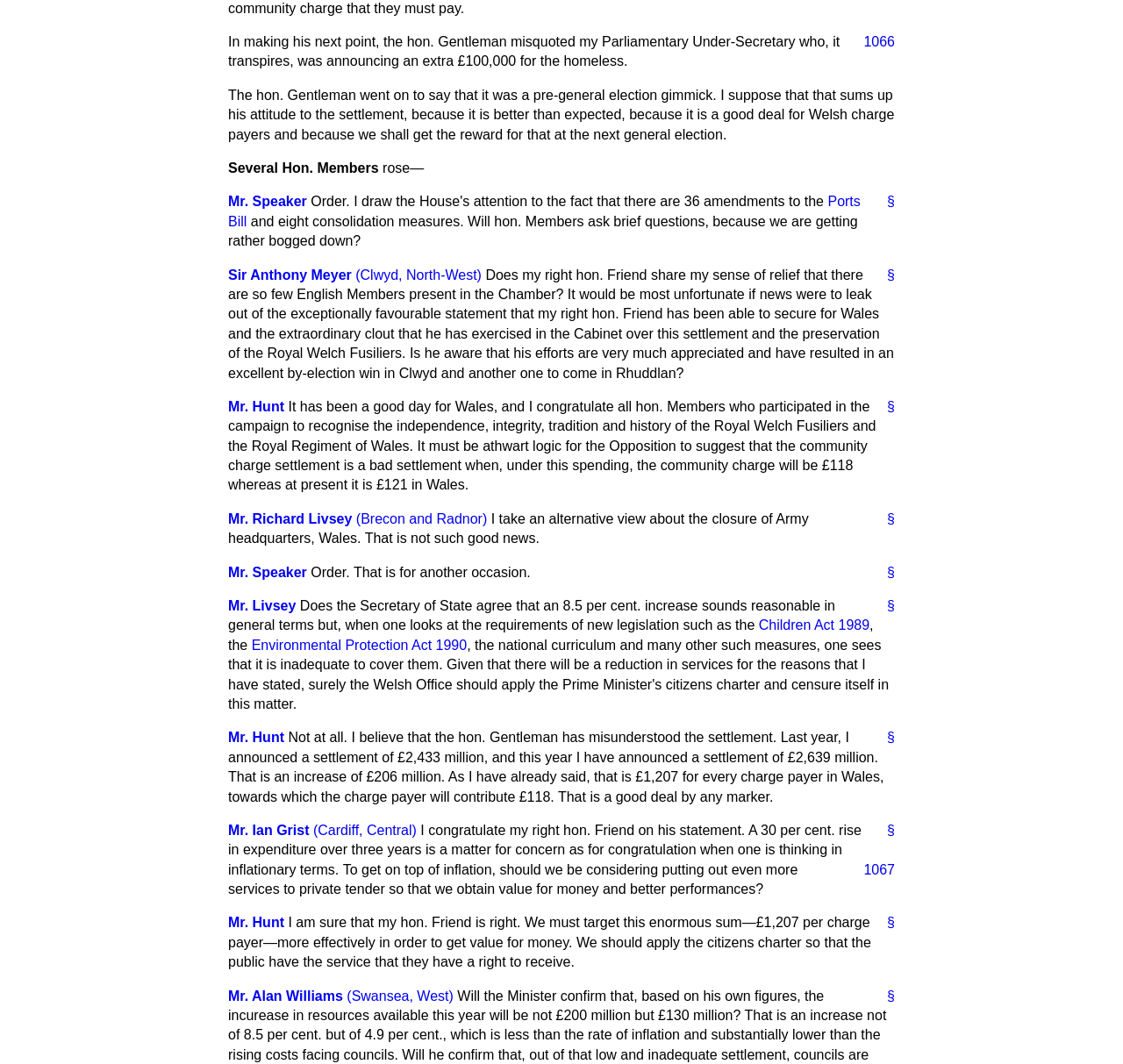How many links are in the webpage?
Refer to the screenshot and respond with a concise word or phrase.

15